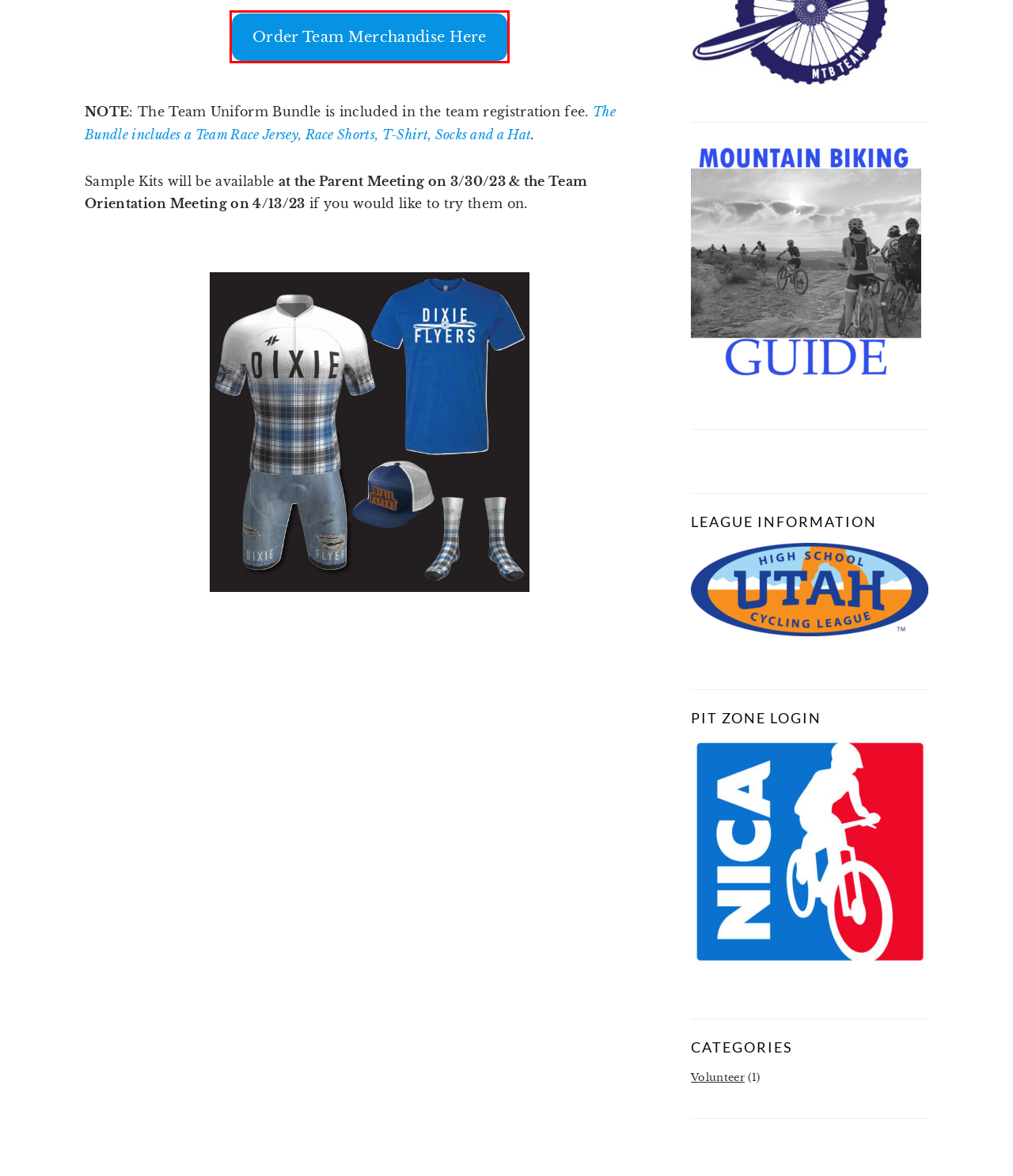Look at the screenshot of a webpage, where a red bounding box highlights an element. Select the best description that matches the new webpage after clicking the highlighted element. Here are the candidates:
A. Registration
B. Meet The Coaches
C. Sign in to Pit Zone
D. Dixie Flyers 2023 – Hyperthreads
E. Volunteer
F. Race — Utah High School Cycling League
G. Dixie Flyers MTB
H. Sponsors

D